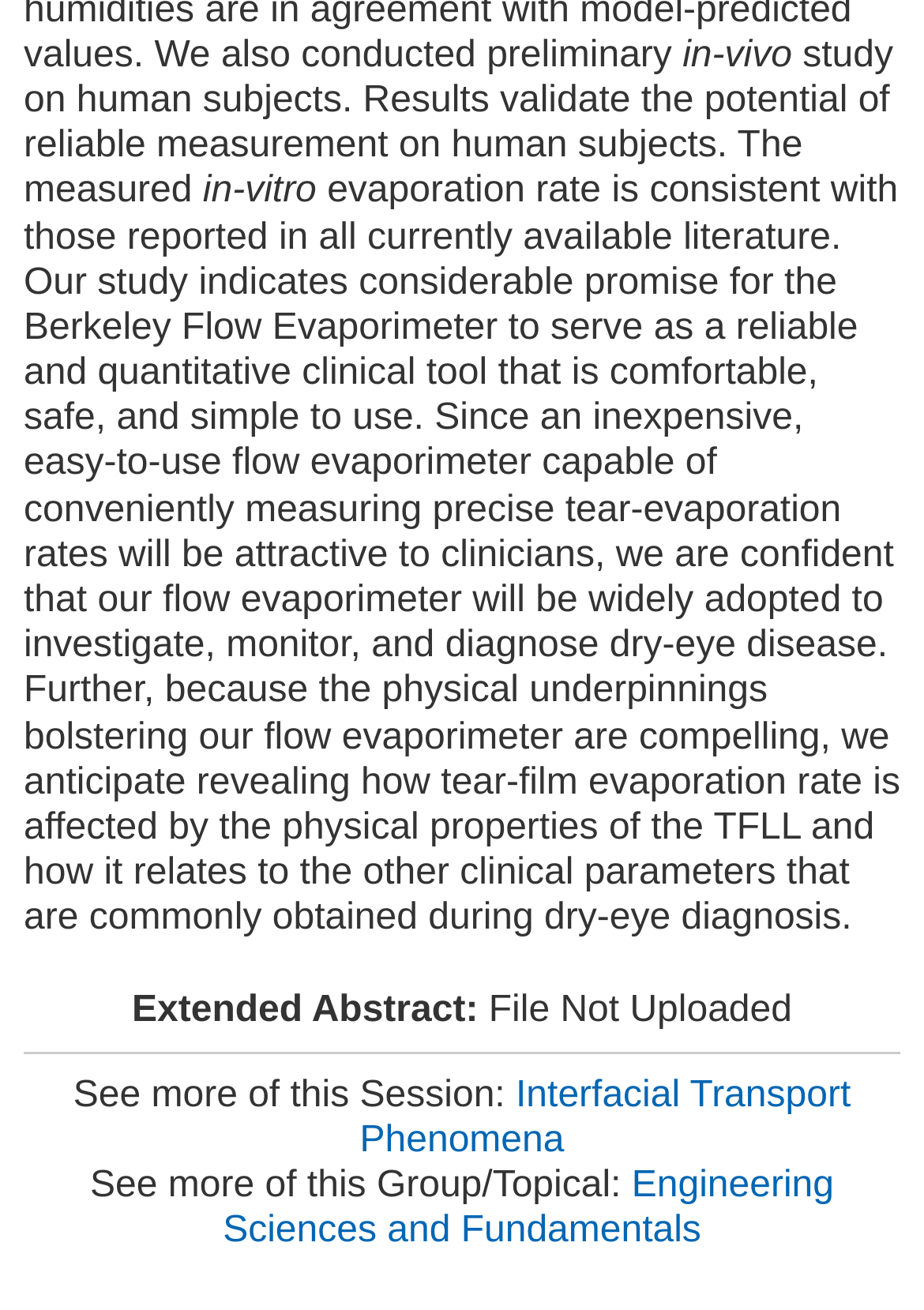Use a single word or phrase to answer the question: 
What is the name of the session?

Interfacial Transport Phenomena